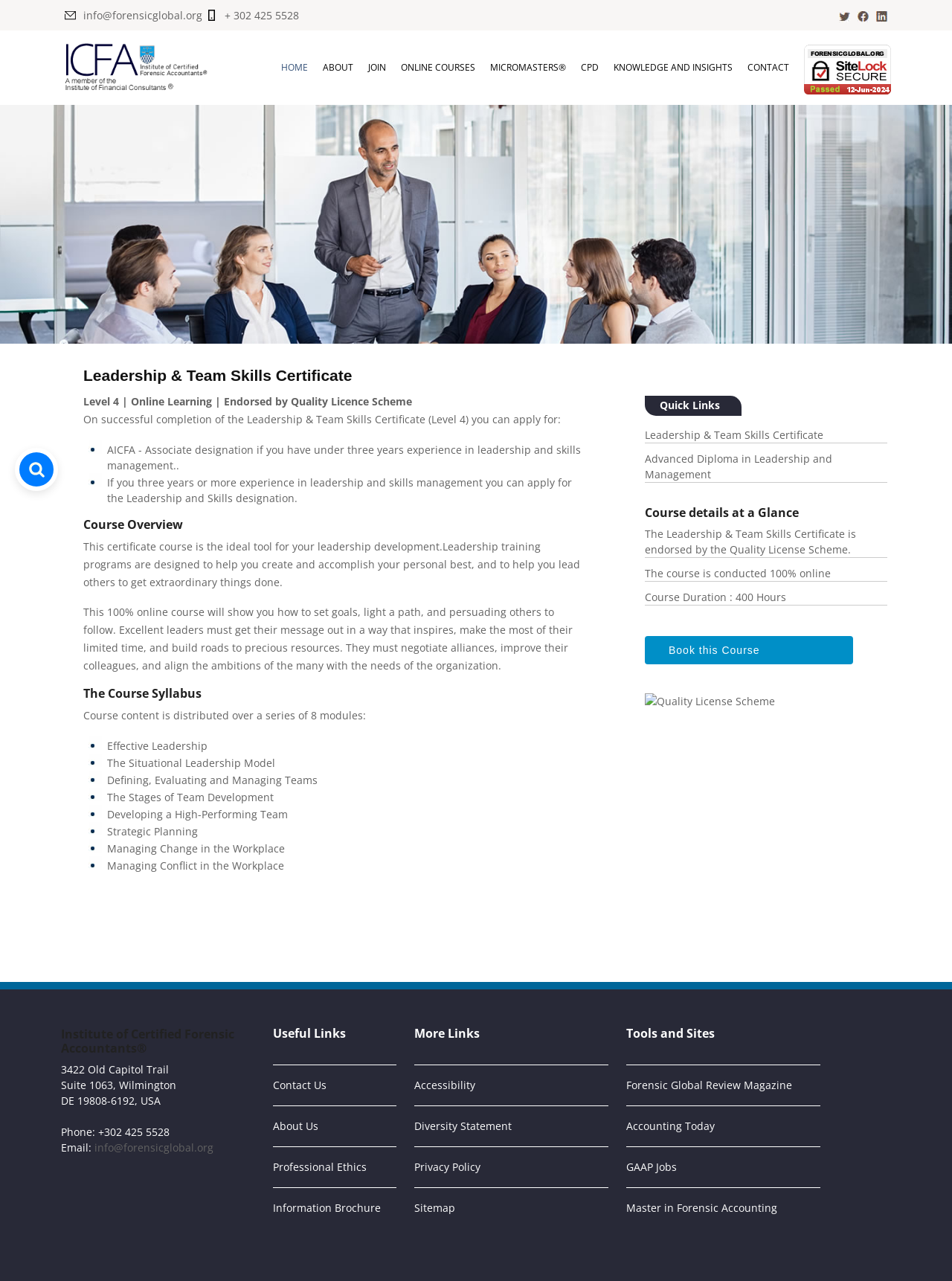Generate a thorough caption that explains the contents of the webpage.

The webpage is about the Leadership & Team Skills Certificate offered by the Institute of Certified Forensic Accountants. At the top of the page, there is a navigation menu with links to various sections of the website, including HOME, ABOUT, JOIN, ONLINE COURSES, MICROMASTERS, CPD, KNOWLEDGE AND INSIGHTS, and CONTACT.

Below the navigation menu, there is a large image that spans the entire width of the page, with a heading that reads "Leadership & Team Skills Certificate" and a subheading that describes the certificate as "Level 4 | Online Learning | Endorsed by Quality Licence Scheme".

The main content of the page is divided into several sections. The first section provides an overview of the course, describing it as "the ideal tool for your leadership development" and outlining its benefits. The second section lists the course syllabus, which consists of 8 modules, including Effective Leadership, The Situational Leadership Model, and Managing Change in the Workplace.

The third section provides quick links to related courses, including the Advanced Diploma in Leadership and Management. The fourth section displays course details at a glance, including the fact that the course is endorsed by the Quality License Scheme, conducted 100% online, and has a duration of 400 hours.

There is also a call-to-action button to book the course. Additionally, there are links to the Quality License Scheme and other related resources.

At the bottom of the page, there is a footer section that provides contact information for the Institute of Certified Forensic Accountants, including their address, phone number, and email address. There are also links to useful resources, such as Contact Us, About Us, Professional Ethics, and Information Brochure.